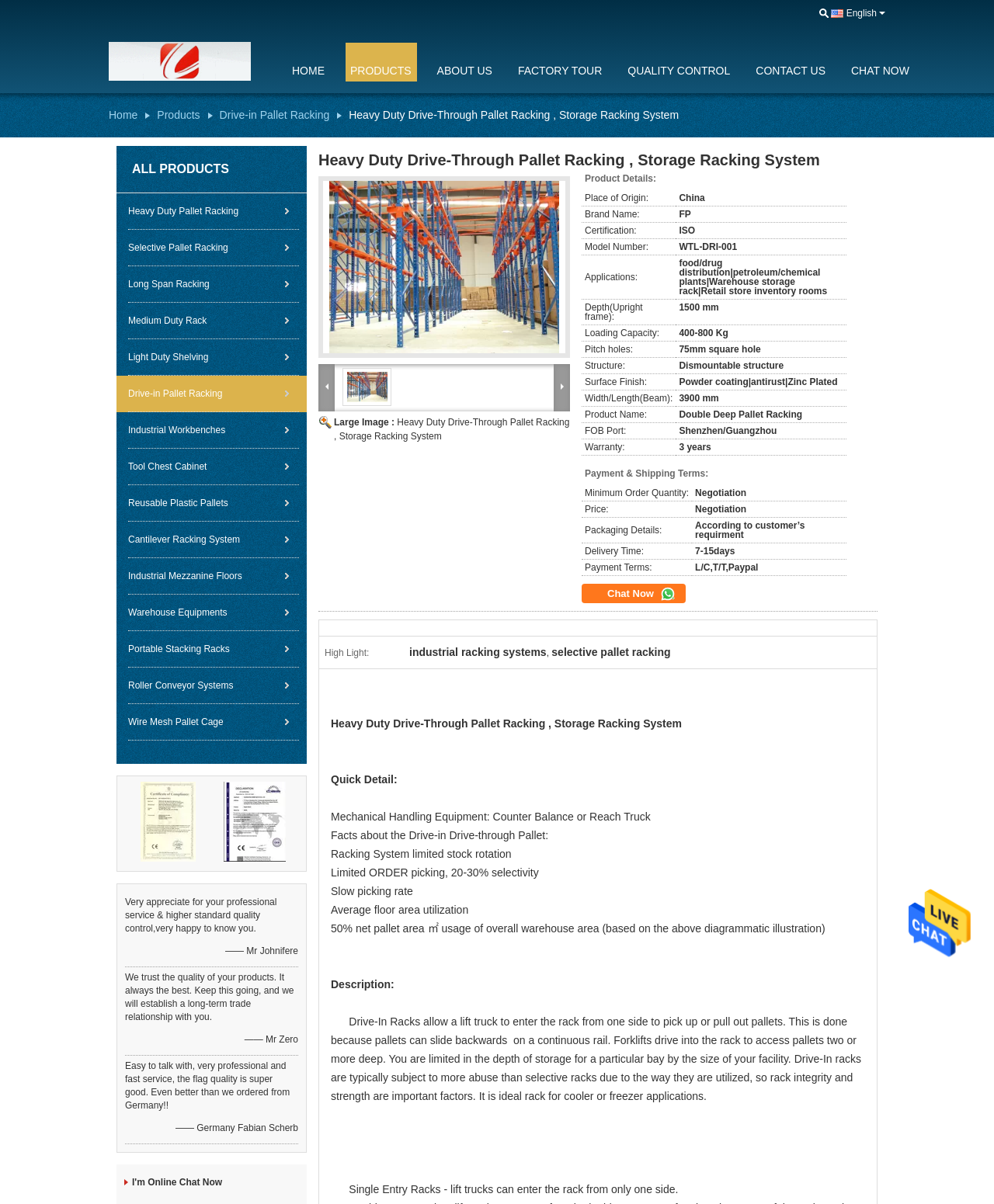Provide a one-word or short-phrase answer to the question:
What is the certification of the product?

ISO